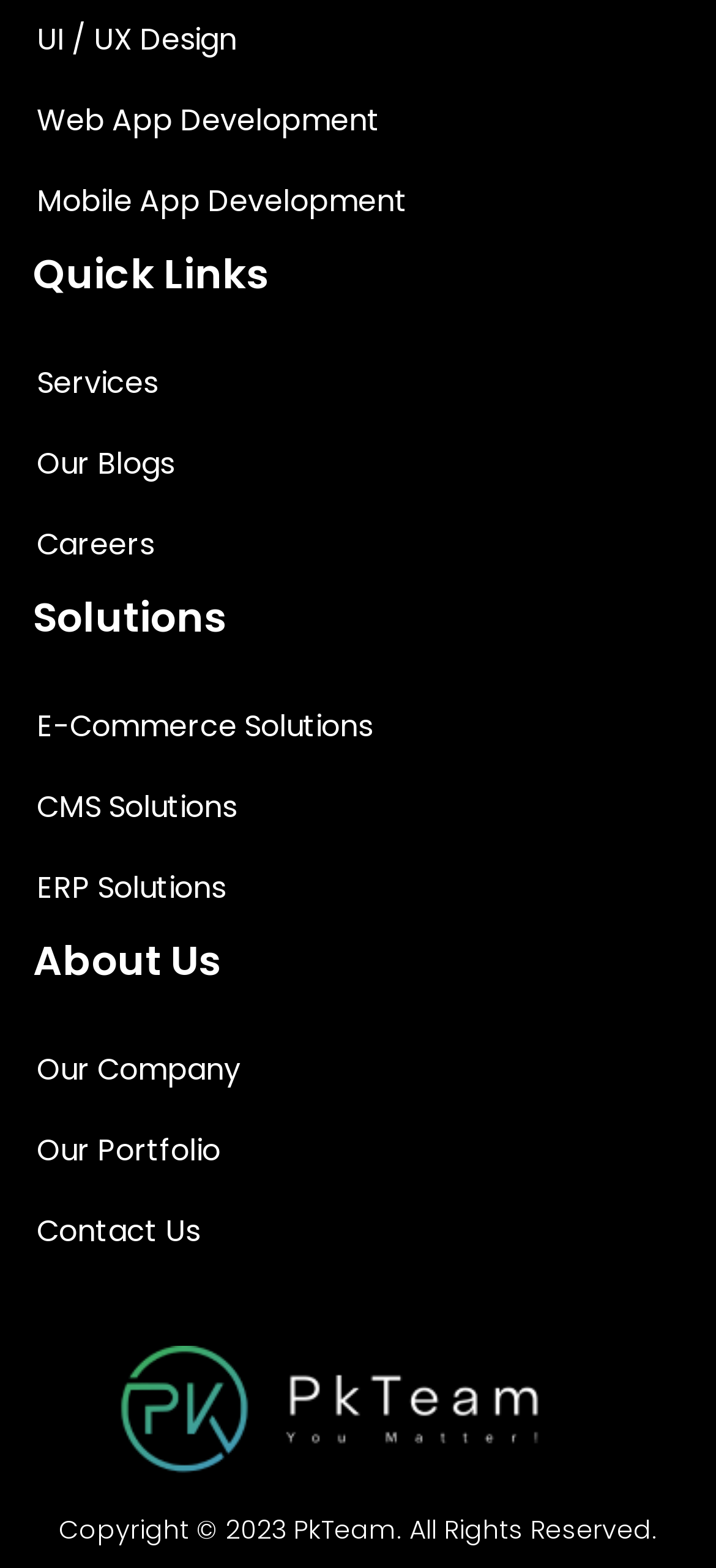Using the webpage screenshot and the element description Careers, determine the bounding box coordinates. Specify the coordinates in the format (top-left x, top-left y, bottom-right x, bottom-right y) with values ranging from 0 to 1.

[0.0, 0.322, 1.0, 0.374]